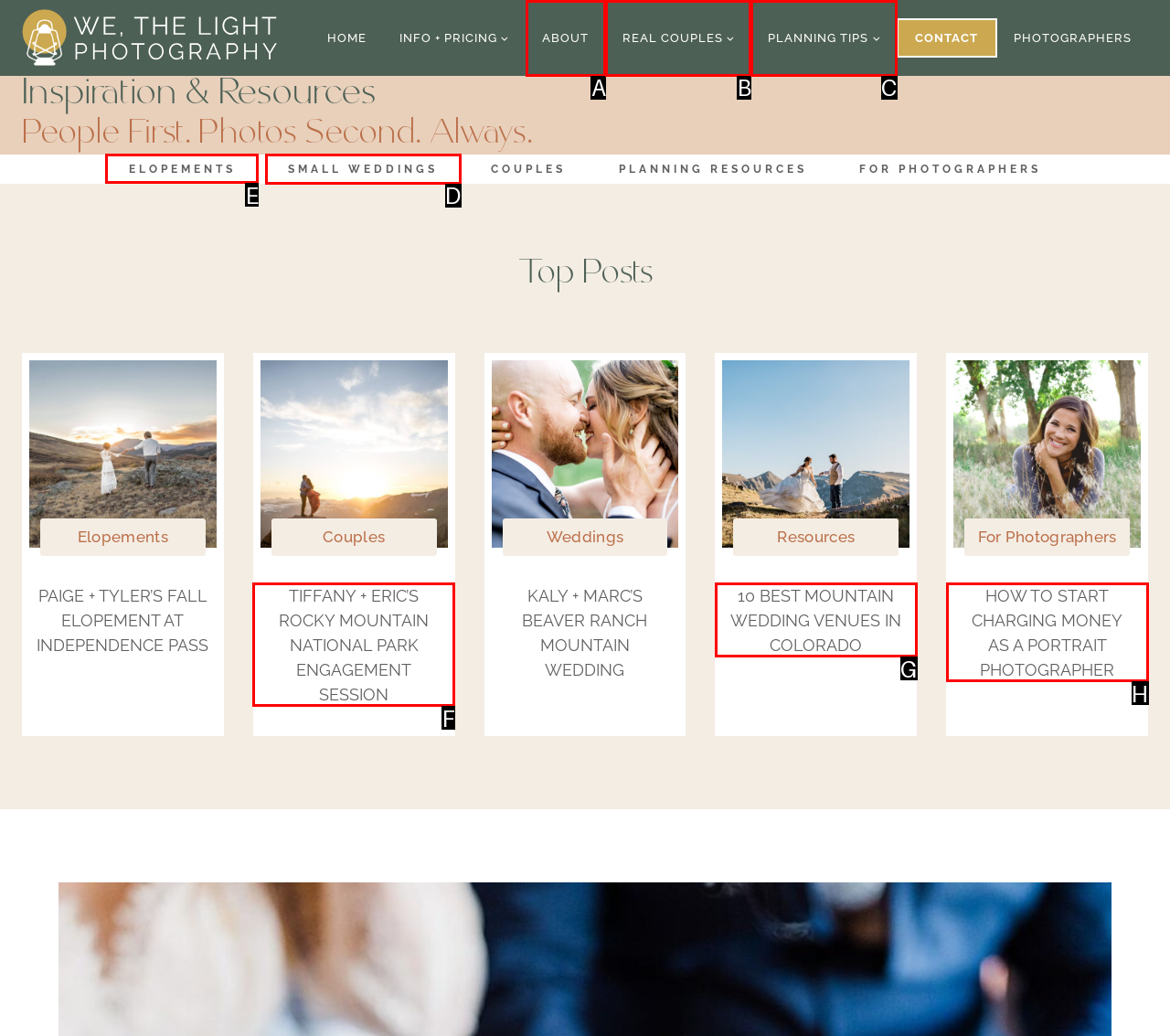From the given options, choose the one to complete the task: View 'ELOPEMENTS' category
Indicate the letter of the correct option.

E